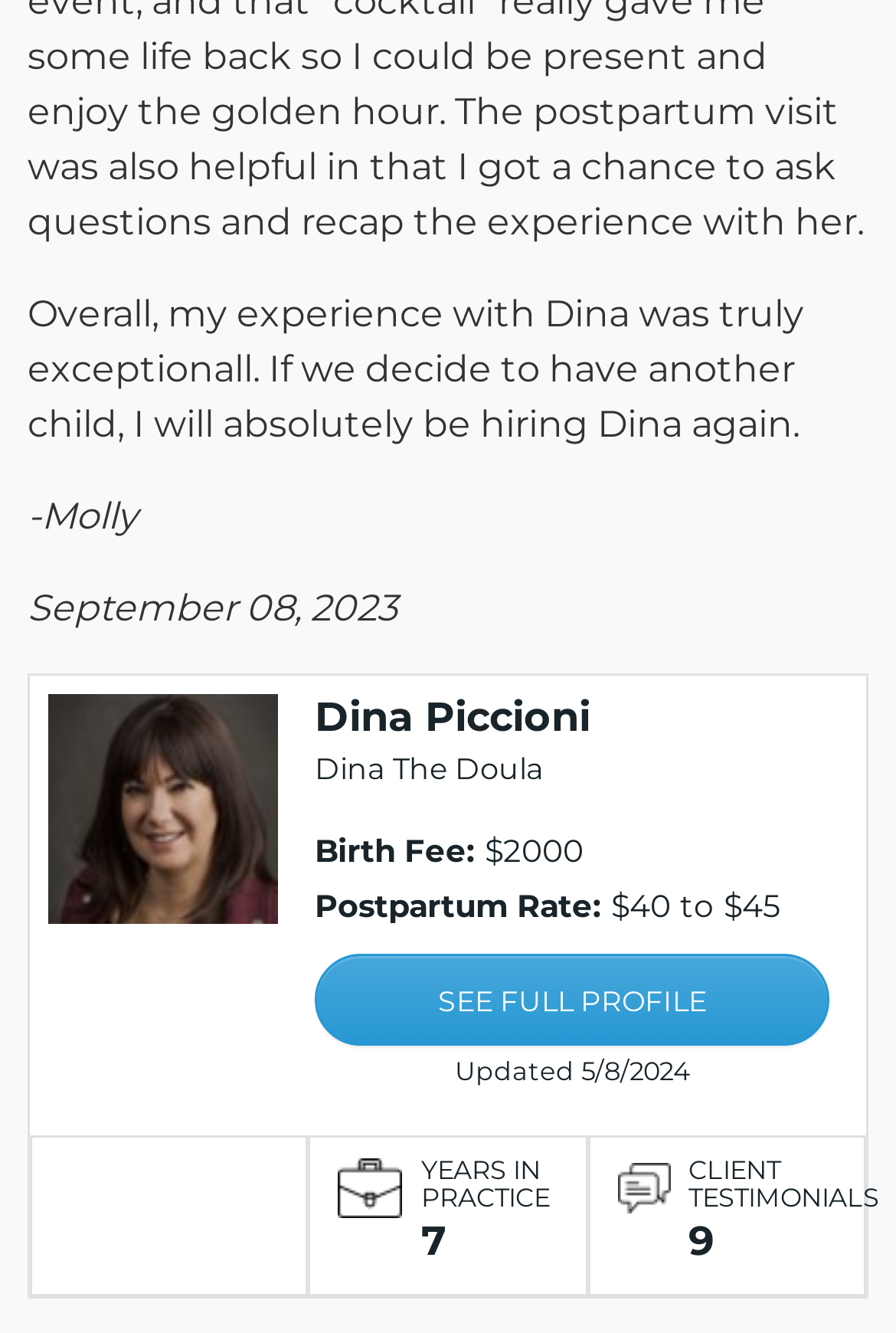When was the profile last updated?
Provide a concise answer using a single word or phrase based on the image.

5/8/2024